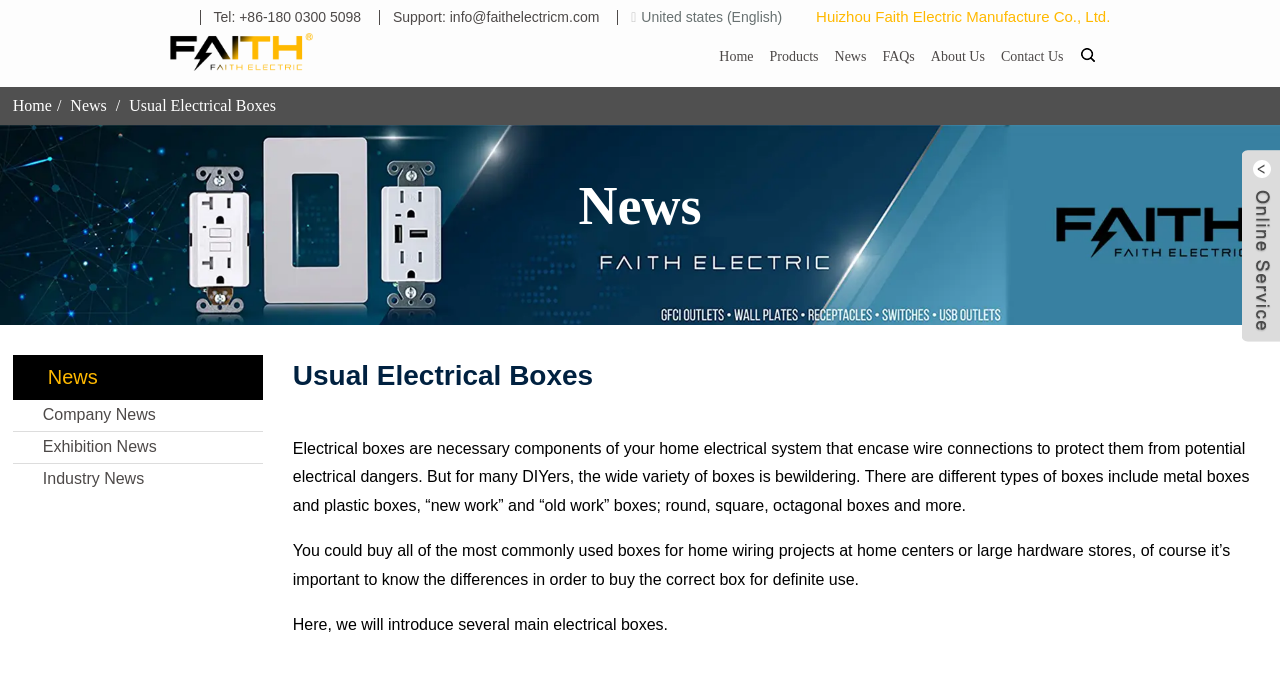Provide a single word or phrase to answer the given question: 
How many types of boxes are mentioned in the text?

Several